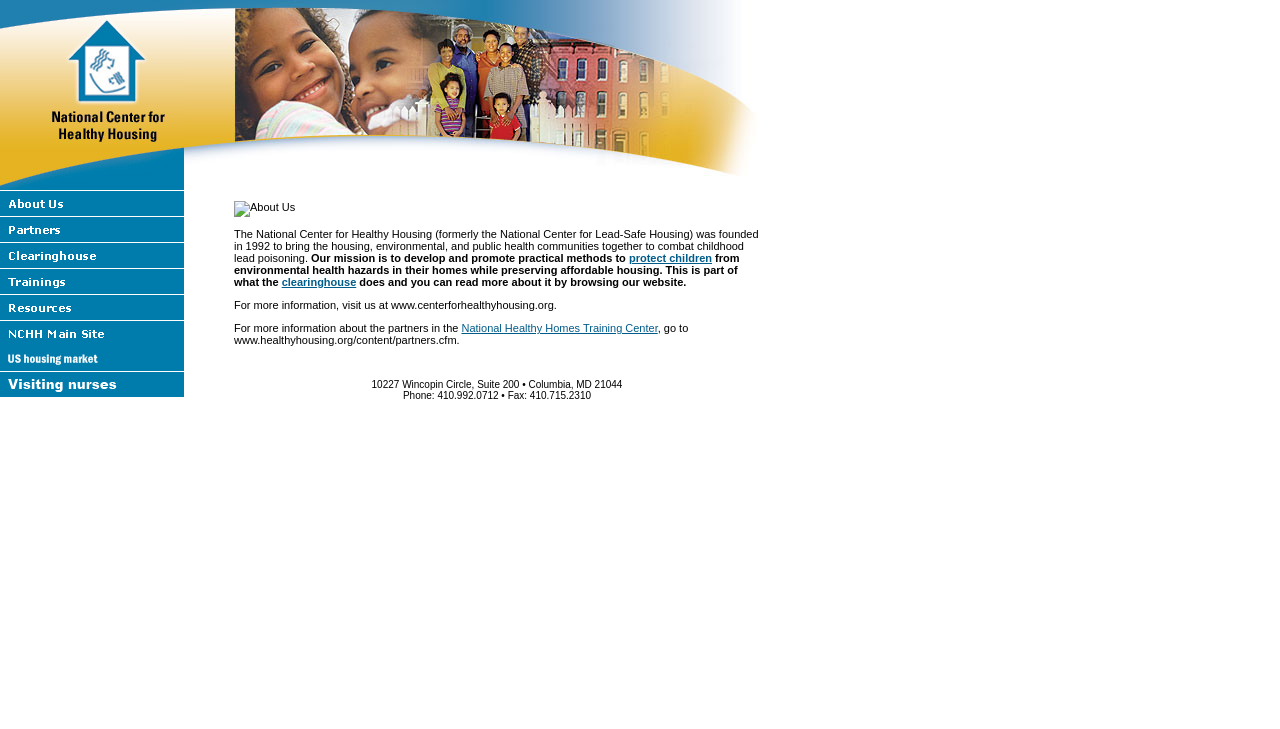What is the mission of the organization?
Analyze the image and deliver a detailed answer to the question.

The mission of the organization can be found in the 'About Us' section, where it is written 'Our mission is to develop and promote practical methods to protect children from environmental health hazards in their homes while preserving affordable housing'.